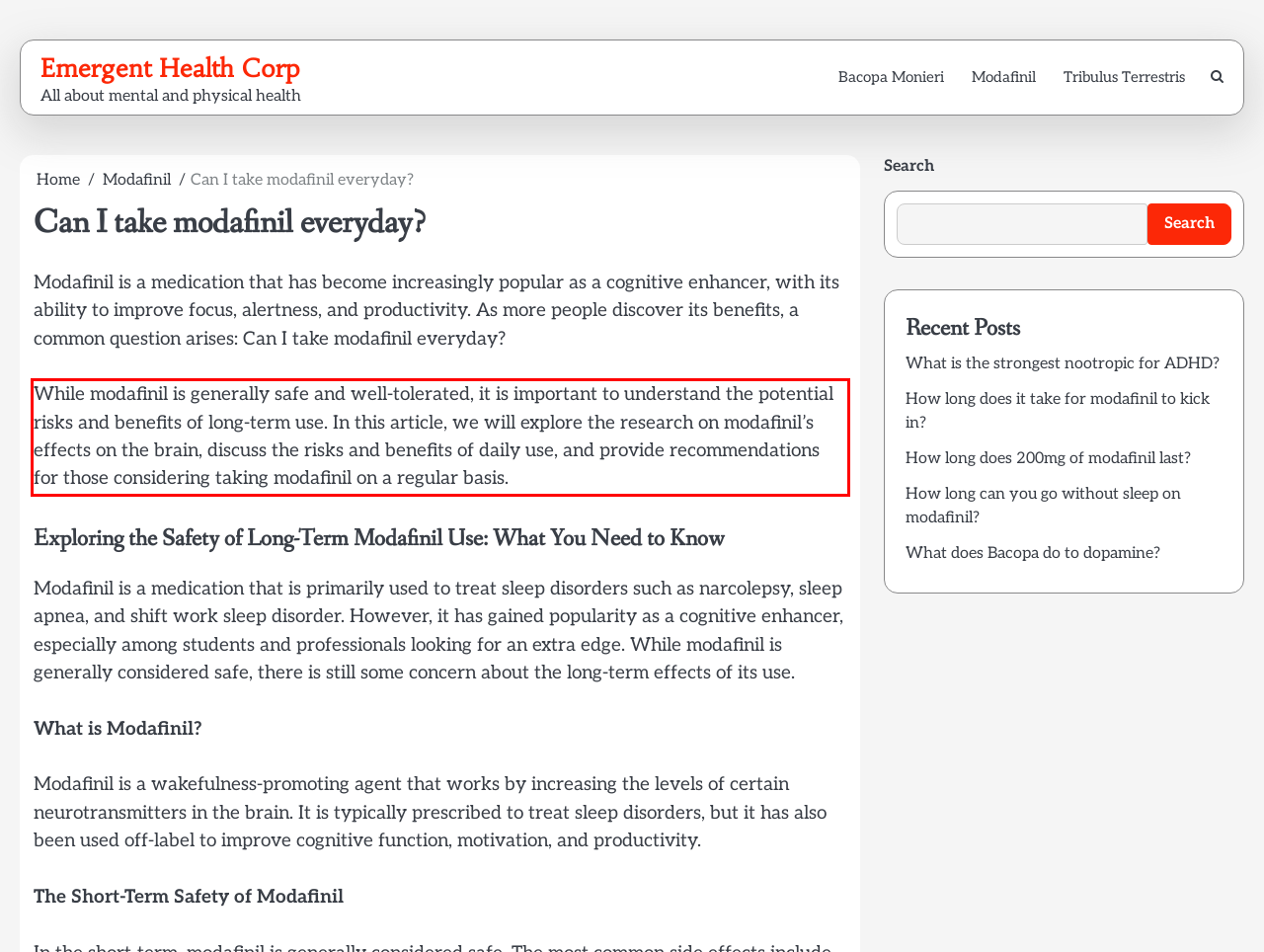Analyze the screenshot of the webpage and extract the text from the UI element that is inside the red bounding box.

While modafinil is generally safe and well-tolerated, it is important to understand the potential risks and benefits of long-term use. In this article, we will explore the research on modafinil’s effects on the brain, discuss the risks and benefits of daily use, and provide recommendations for those considering taking modafinil on a regular basis.